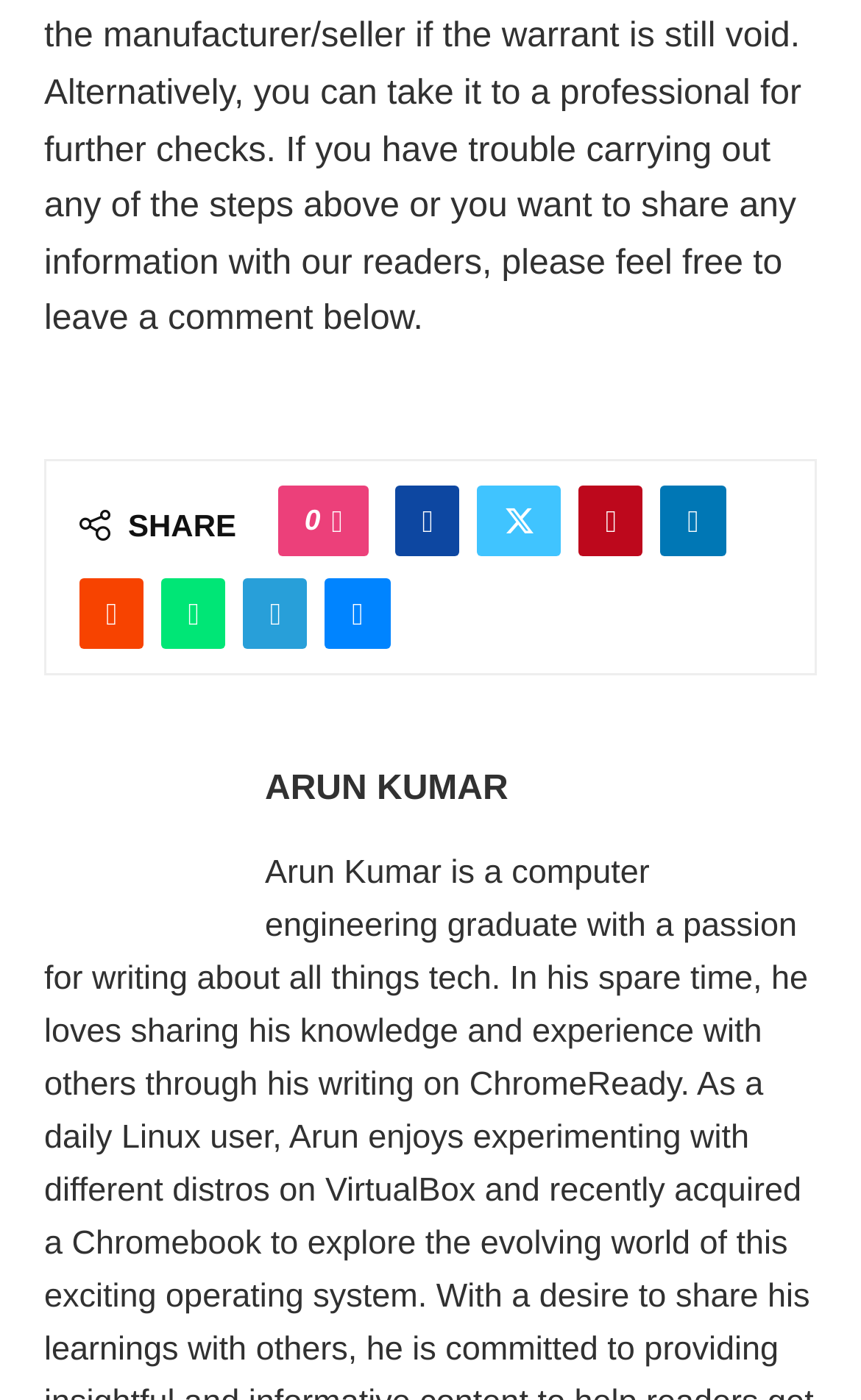Determine the bounding box coordinates for the region that must be clicked to execute the following instruction: "Share on Twitter".

[0.555, 0.347, 0.652, 0.397]